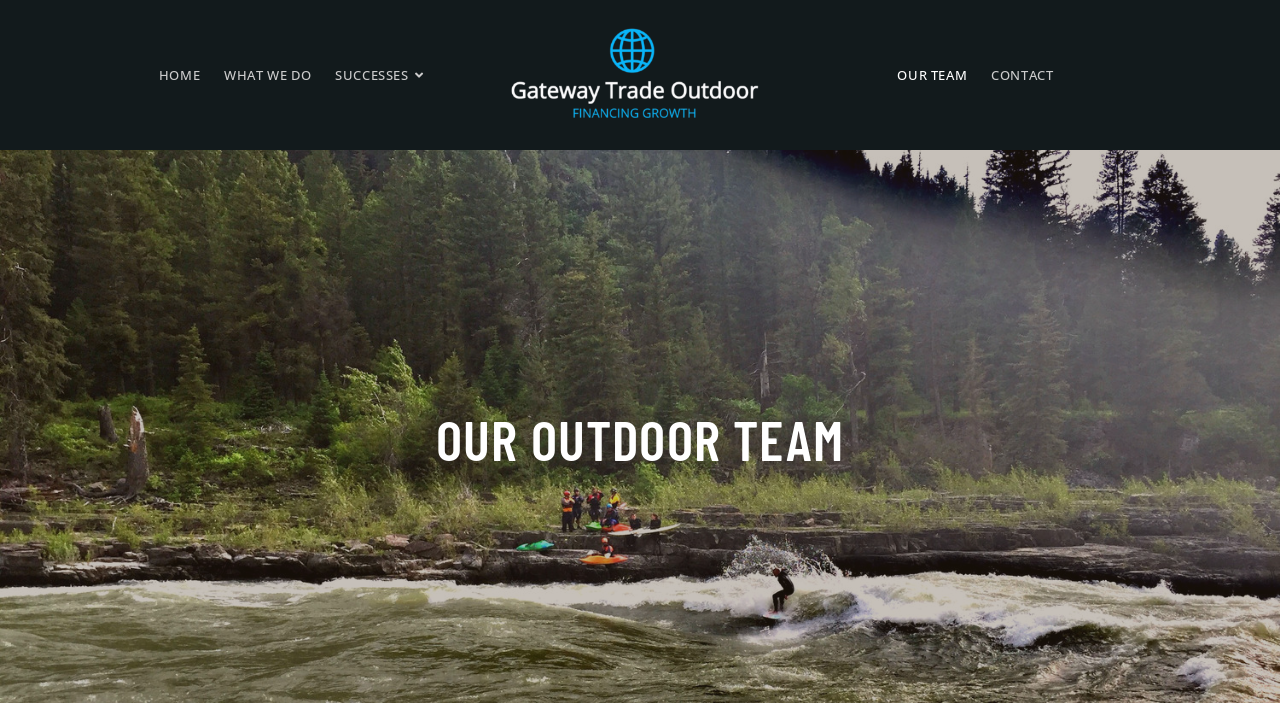Use a single word or phrase to answer the question:
What is the position of the 'CONTACT' link?

Rightmost